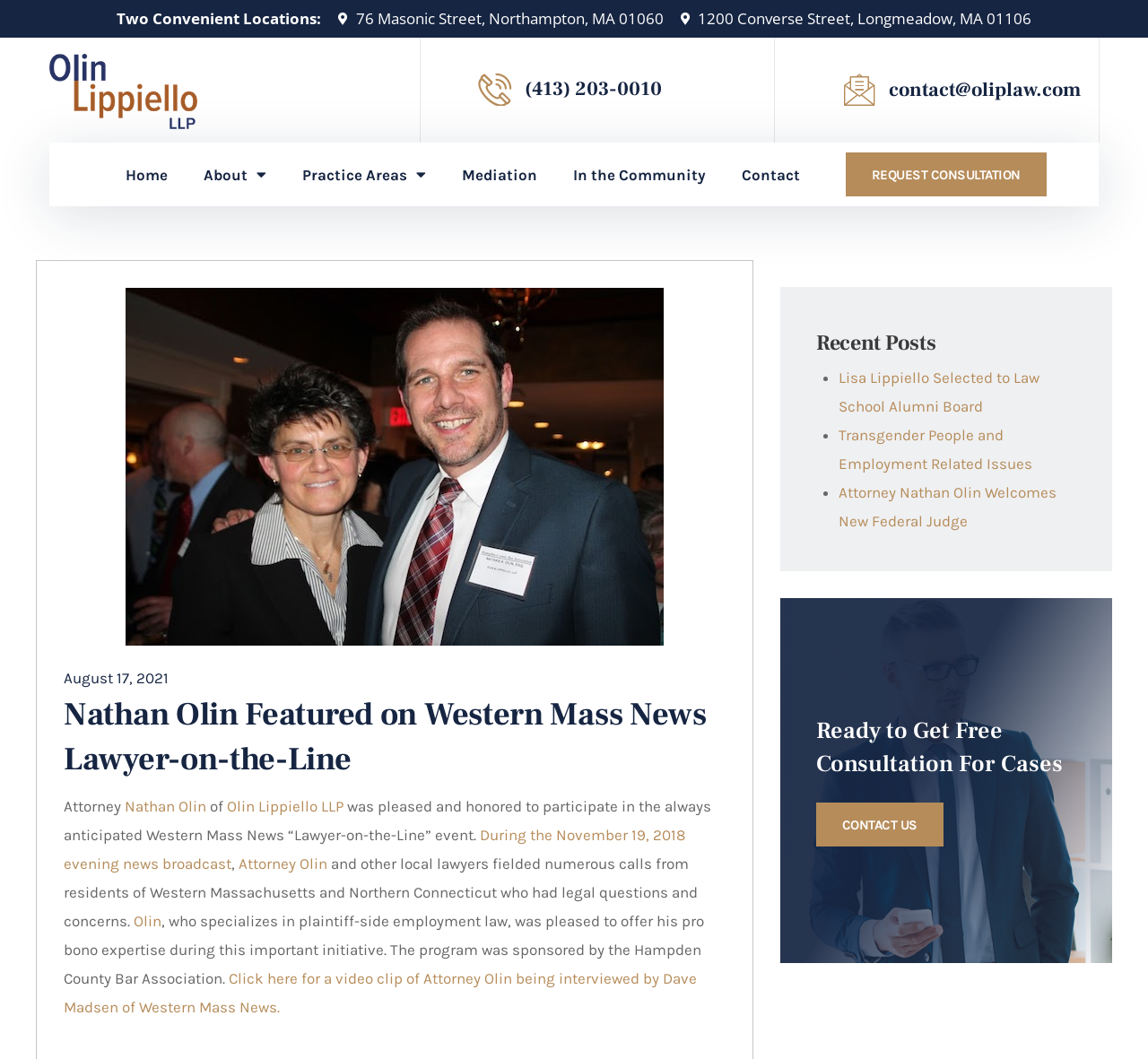How many locations does Olin Lippiello LLP have?
Refer to the image and respond with a one-word or short-phrase answer.

2